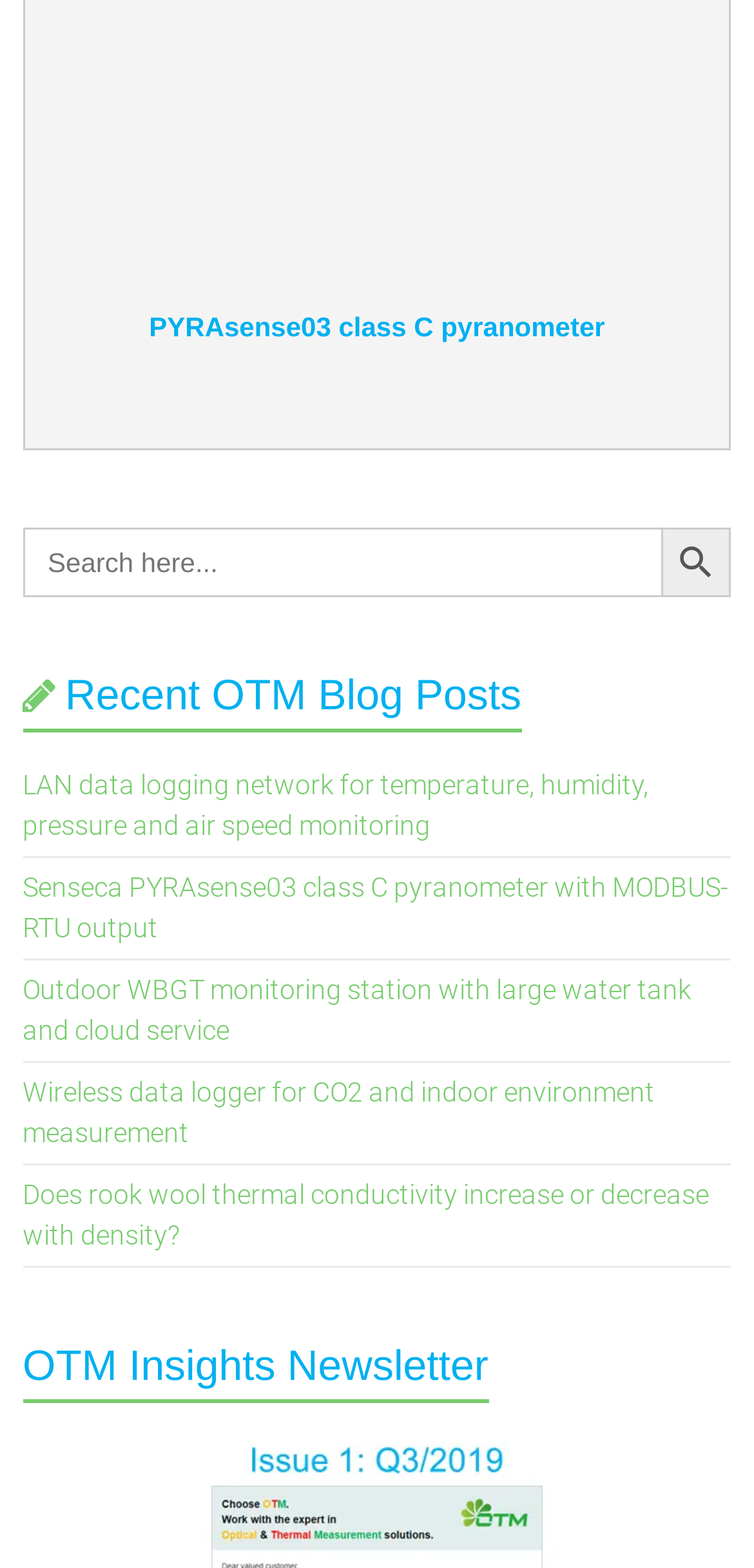Analyze the image and answer the question with as much detail as possible: 
How many links are there under Recent OTM Blog Posts?

I counted the number of links under the heading 'Recent OTM Blog Posts' and found five links with different titles.